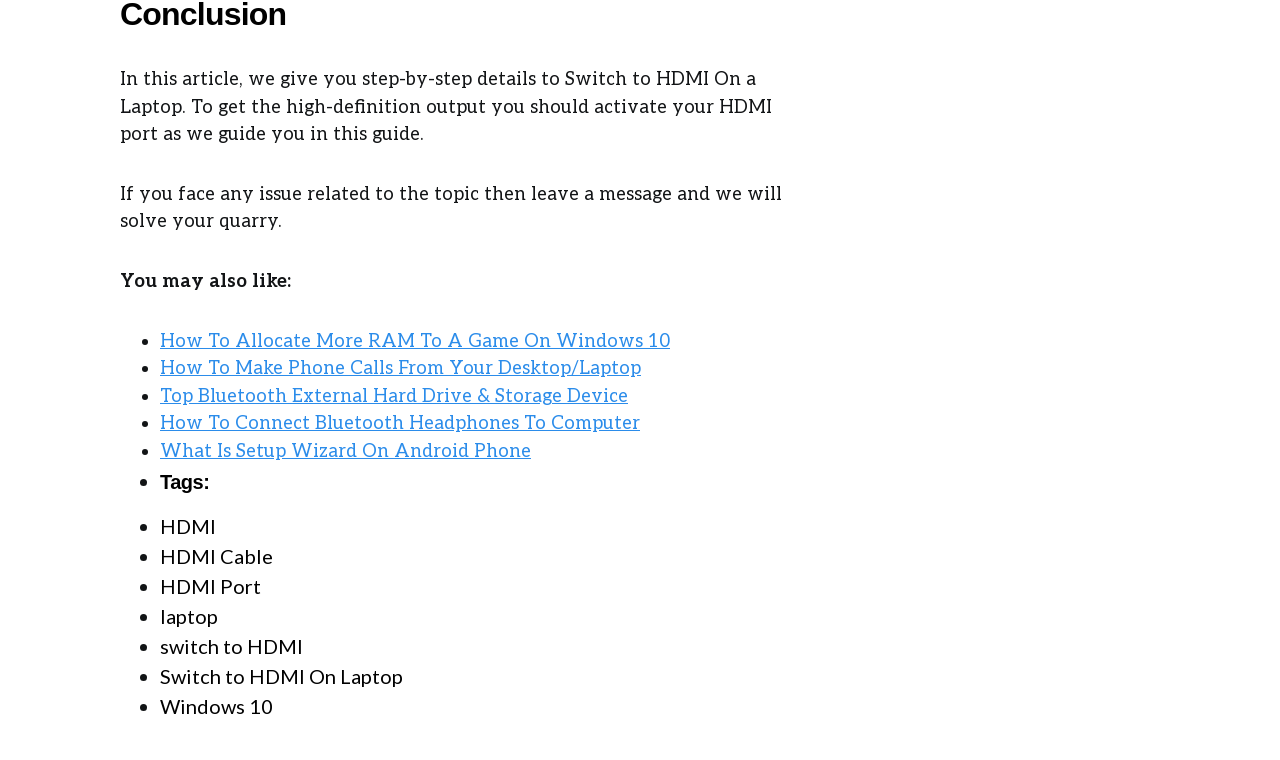Identify the bounding box coordinates for the element you need to click to achieve the following task: "Click on 'How To Allocate More RAM To A Game On Windows 10'". The coordinates must be four float values ranging from 0 to 1, formatted as [left, top, right, bottom].

[0.125, 0.434, 0.523, 0.463]